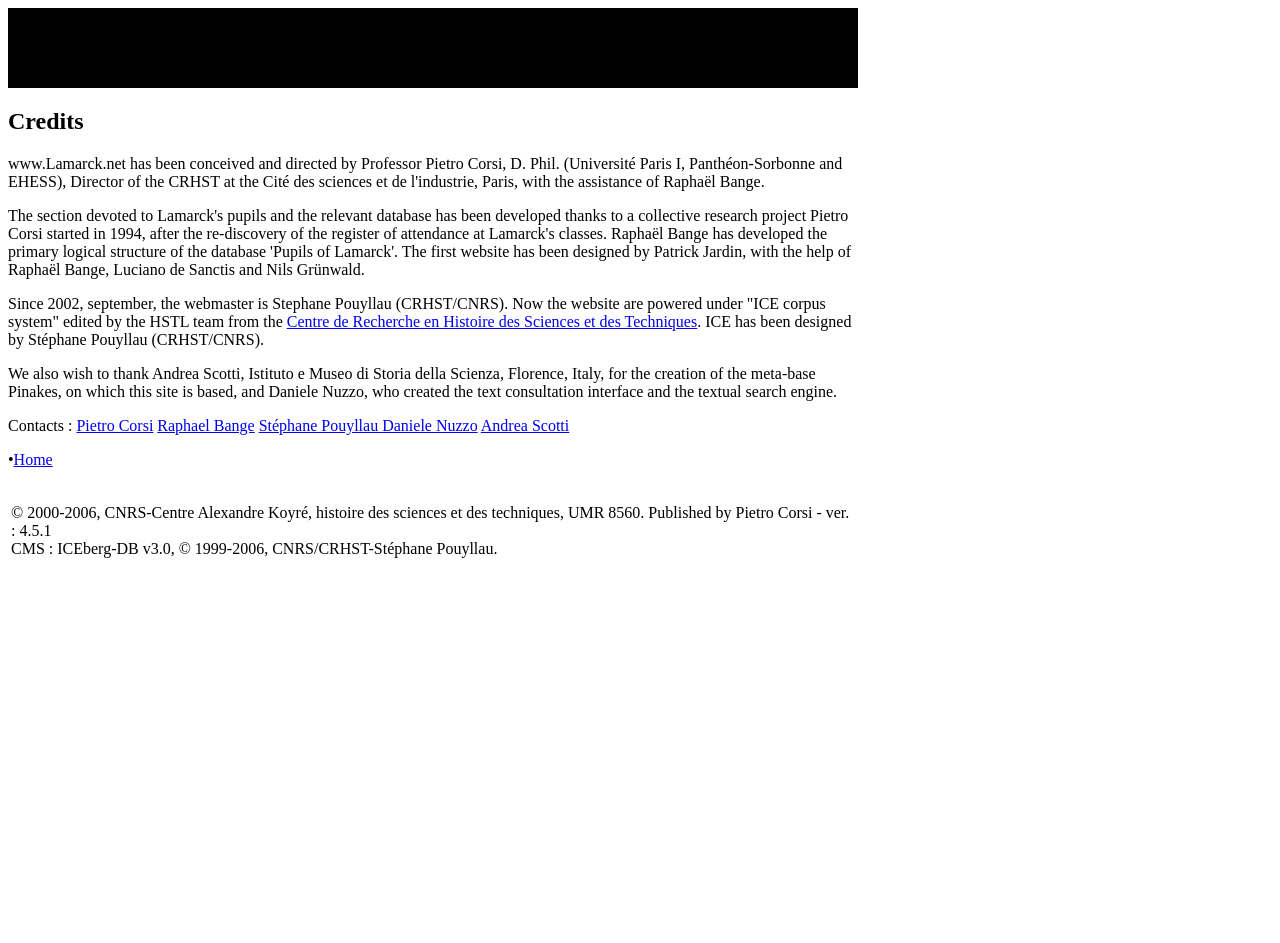Can you extract the headline from the webpage for me?

Jean-Baptiste Lamarck : works and heritage